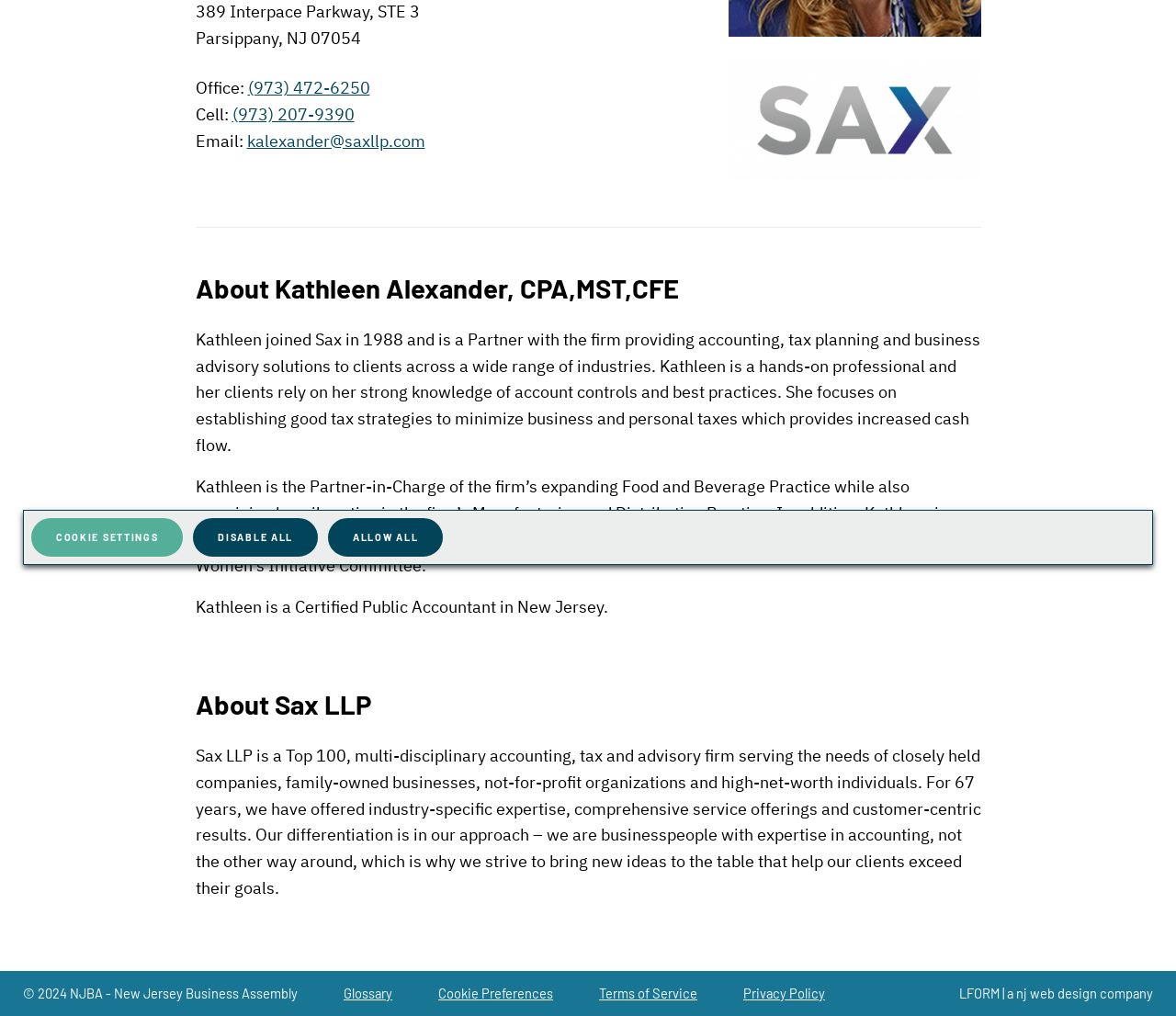Extract the bounding box coordinates of the UI element described by: "Allow All". The coordinates should include four float numbers ranging from 0 to 1, e.g., [left, top, right, bottom].

[0.279, 0.51, 0.377, 0.548]